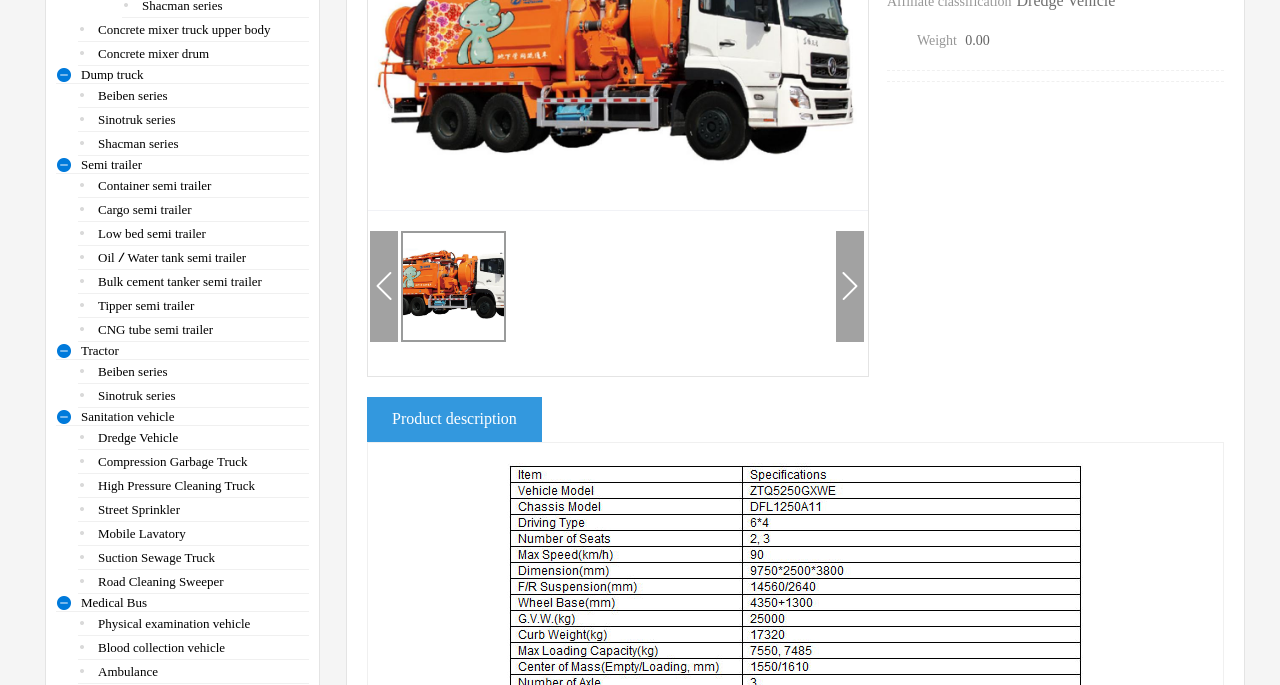Determine the bounding box for the described UI element: "Suction Sewage Truck".

[0.077, 0.797, 0.241, 0.831]